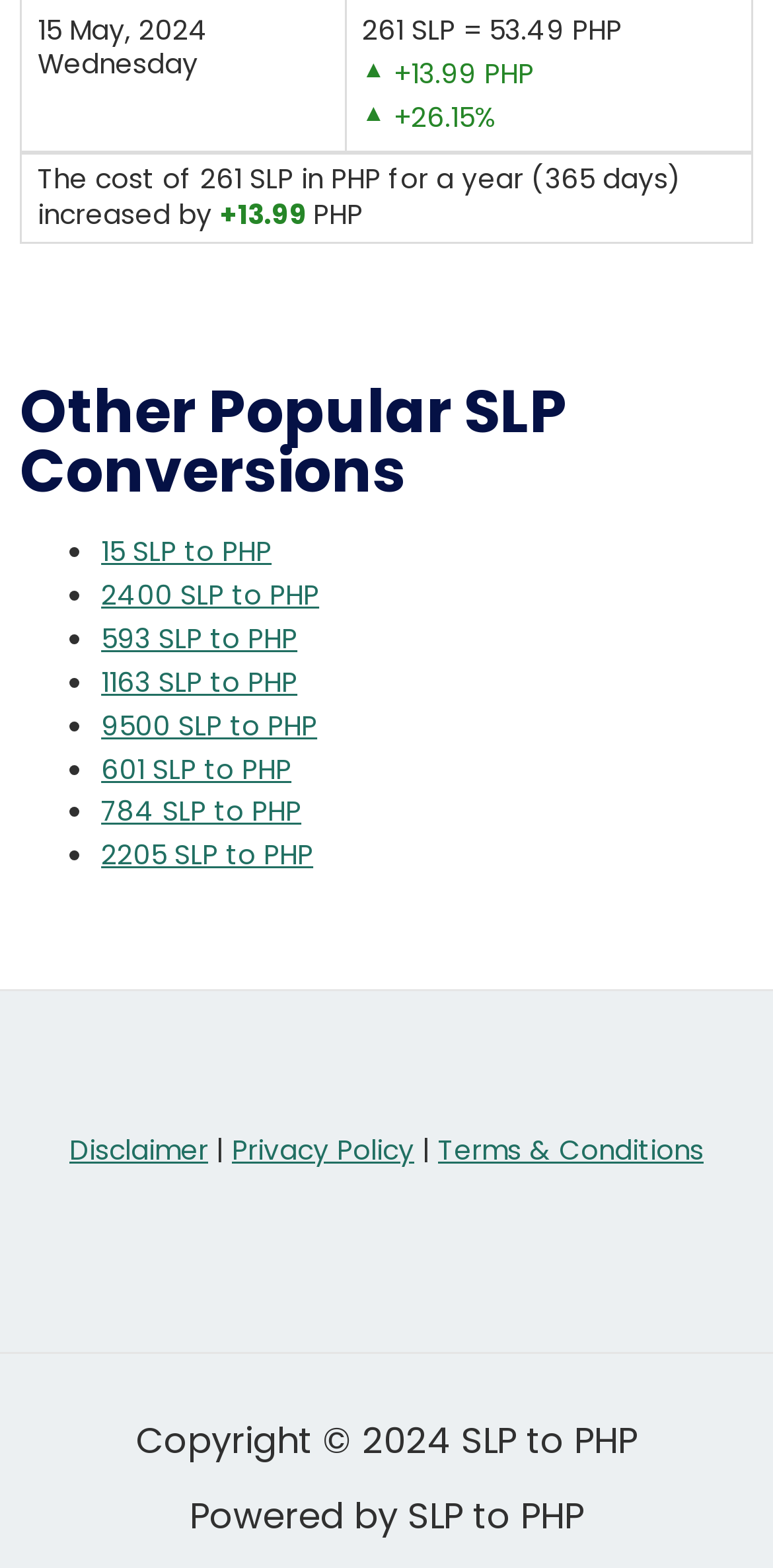Please provide the bounding box coordinates for the UI element as described: "Privacy Policy". The coordinates must be four floats between 0 and 1, represented as [left, top, right, bottom].

[0.3, 0.721, 0.536, 0.745]